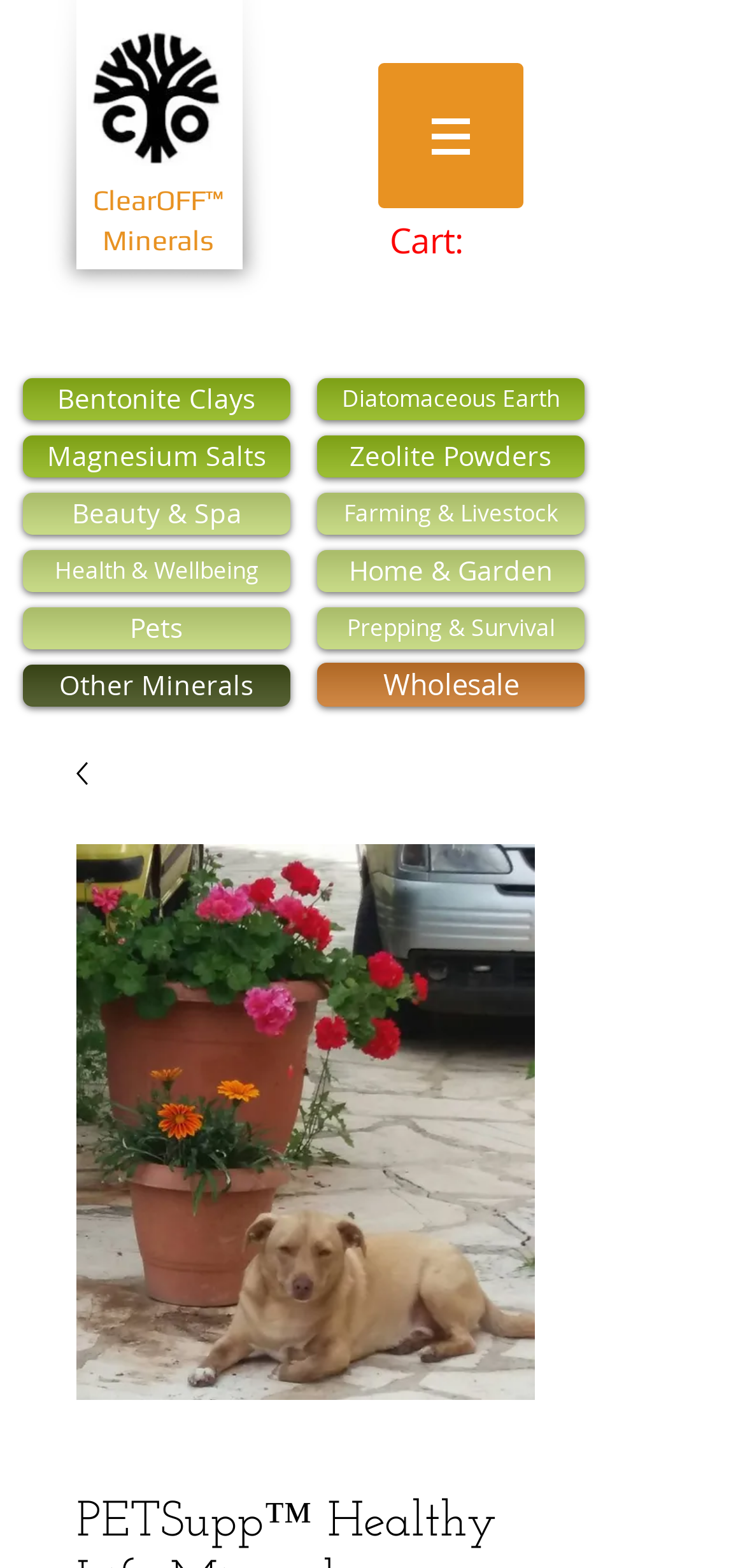Specify the bounding box coordinates for the region that must be clicked to perform the given instruction: "View the Cart".

[0.523, 0.138, 0.623, 0.168]